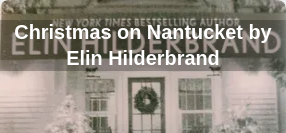Use a single word or phrase to answer the question: 
What is adorning the door on the cover?

A wreath